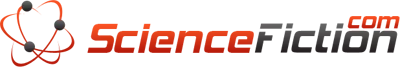What is the focus of the website?
Kindly answer the question with as much detail as you can.

The logo is for a website dedicated to news, reviews, and discussions about various topics in the science fiction genre. The website's focus is on sci-fi culture, movies, books, and technology, which is reflected in the logo's design and color scheme.